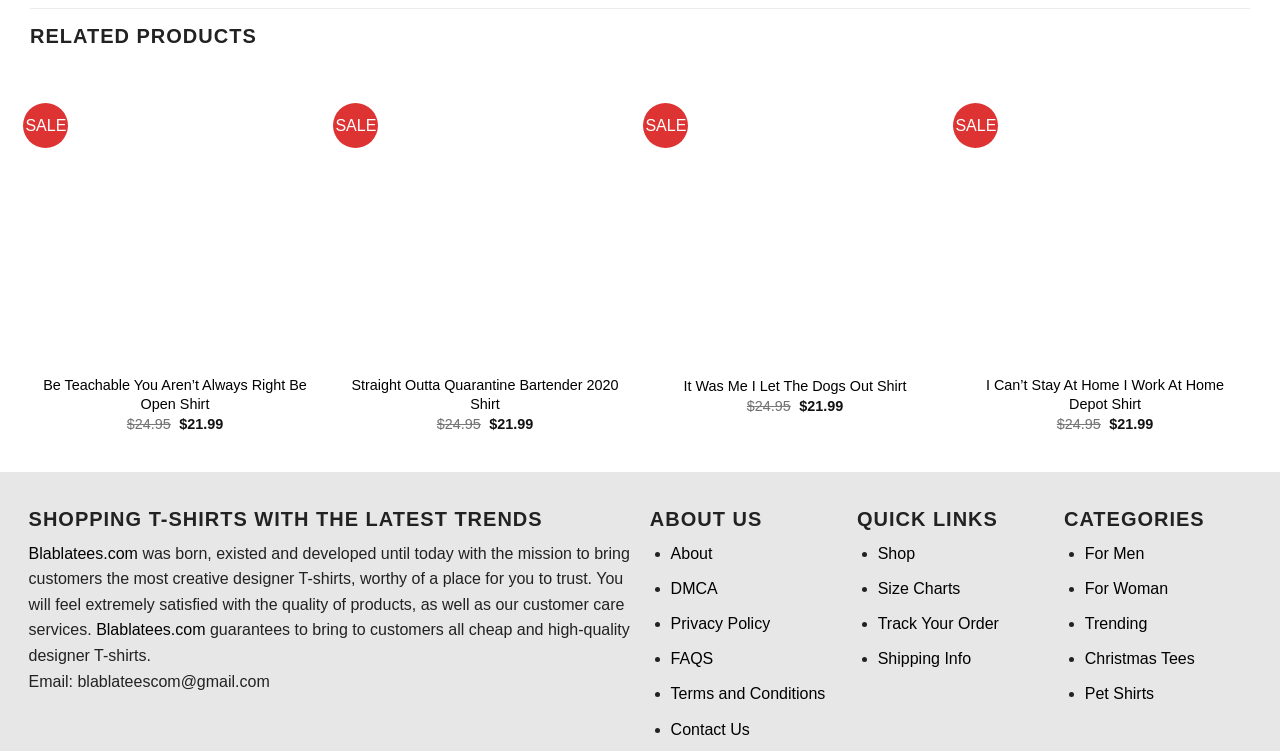How many products are listed under 'RELATED PRODUCTS'?
Using the visual information from the image, give a one-word or short-phrase answer.

4